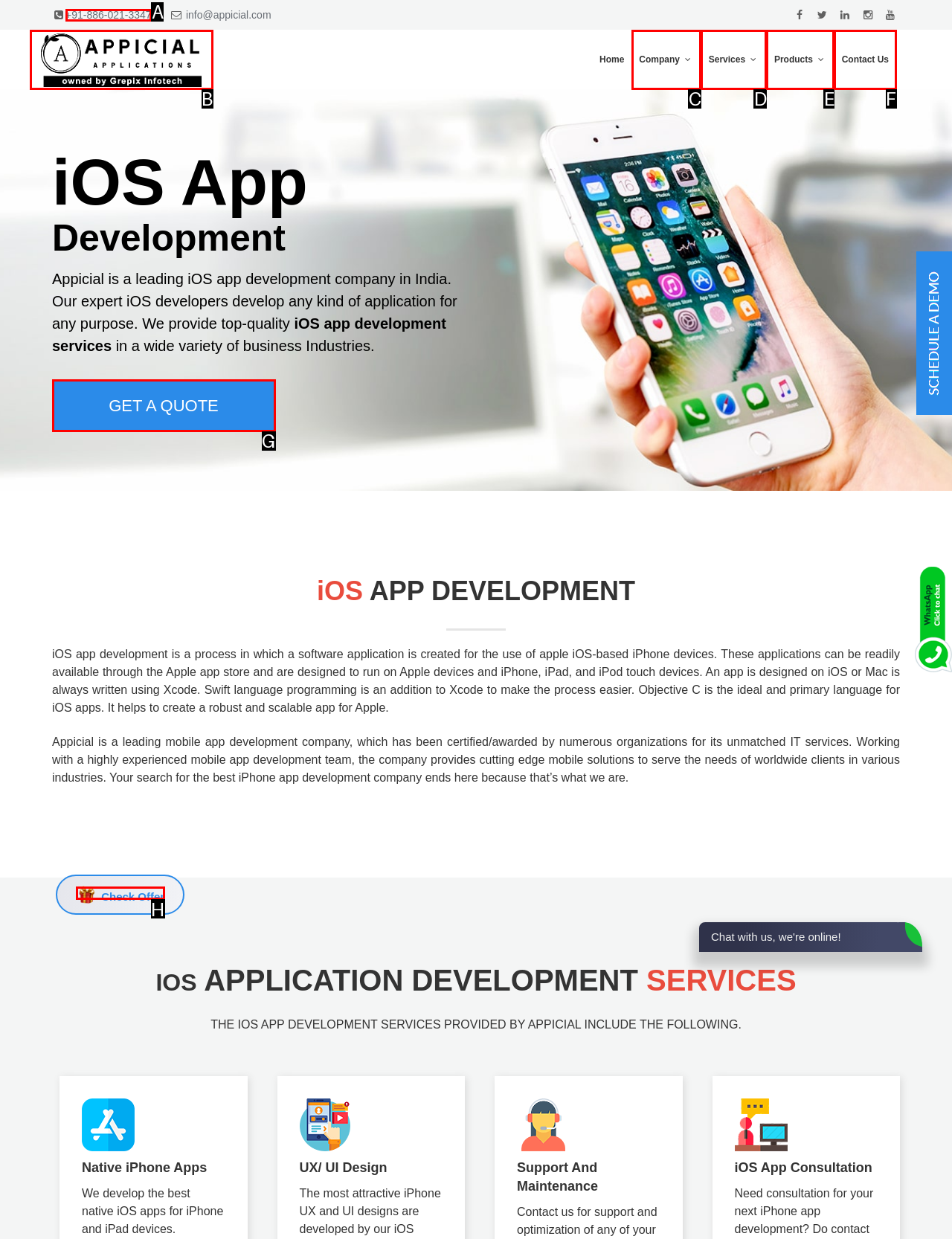Pinpoint the HTML element that fits the description: Contact Us
Answer by providing the letter of the correct option.

F